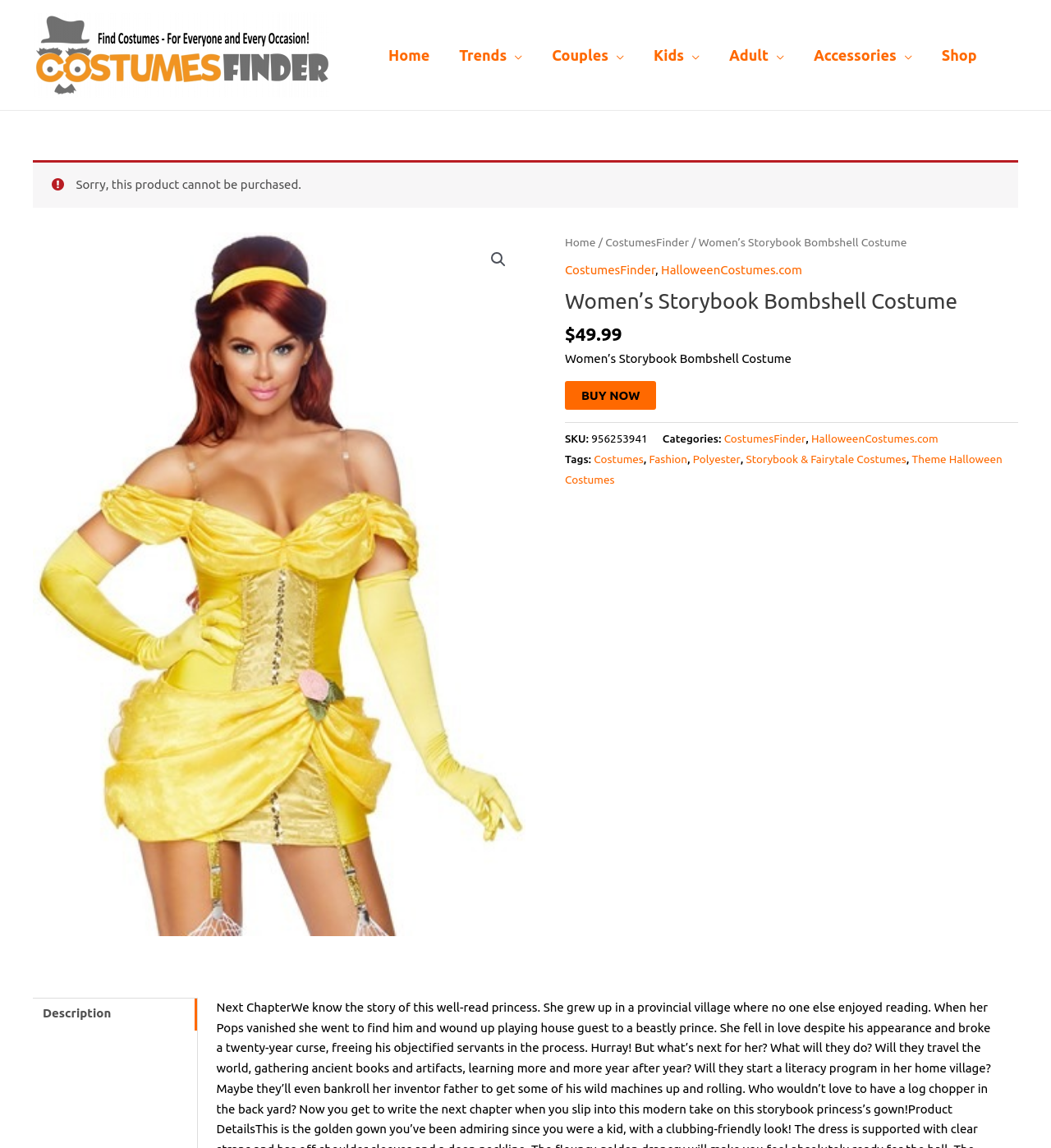Identify and extract the main heading from the webpage.

Women’s Storybook Bombshell Costume